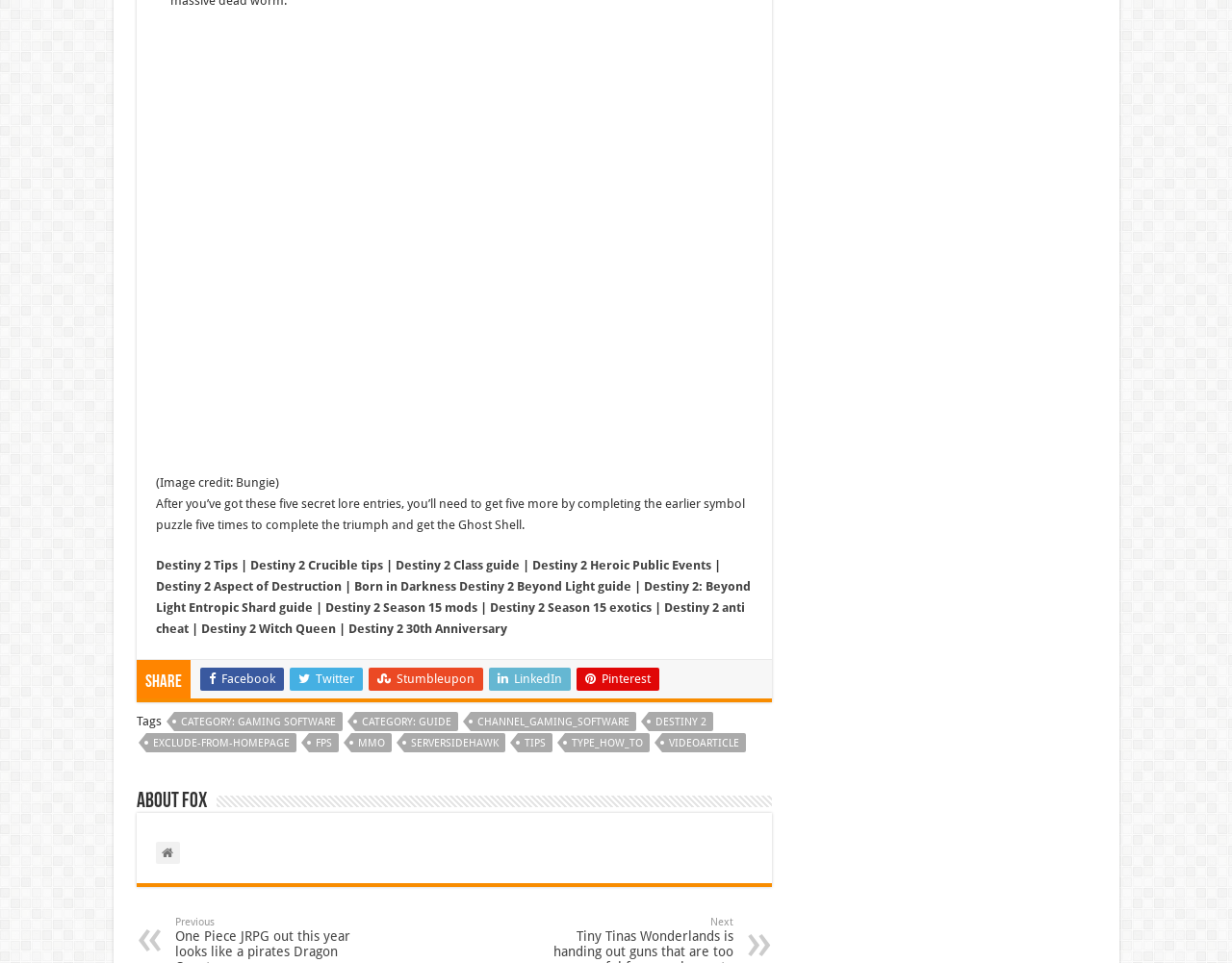Give a one-word or short phrase answer to the question: 
What is the text above the image?

(Image credit: Bungie)